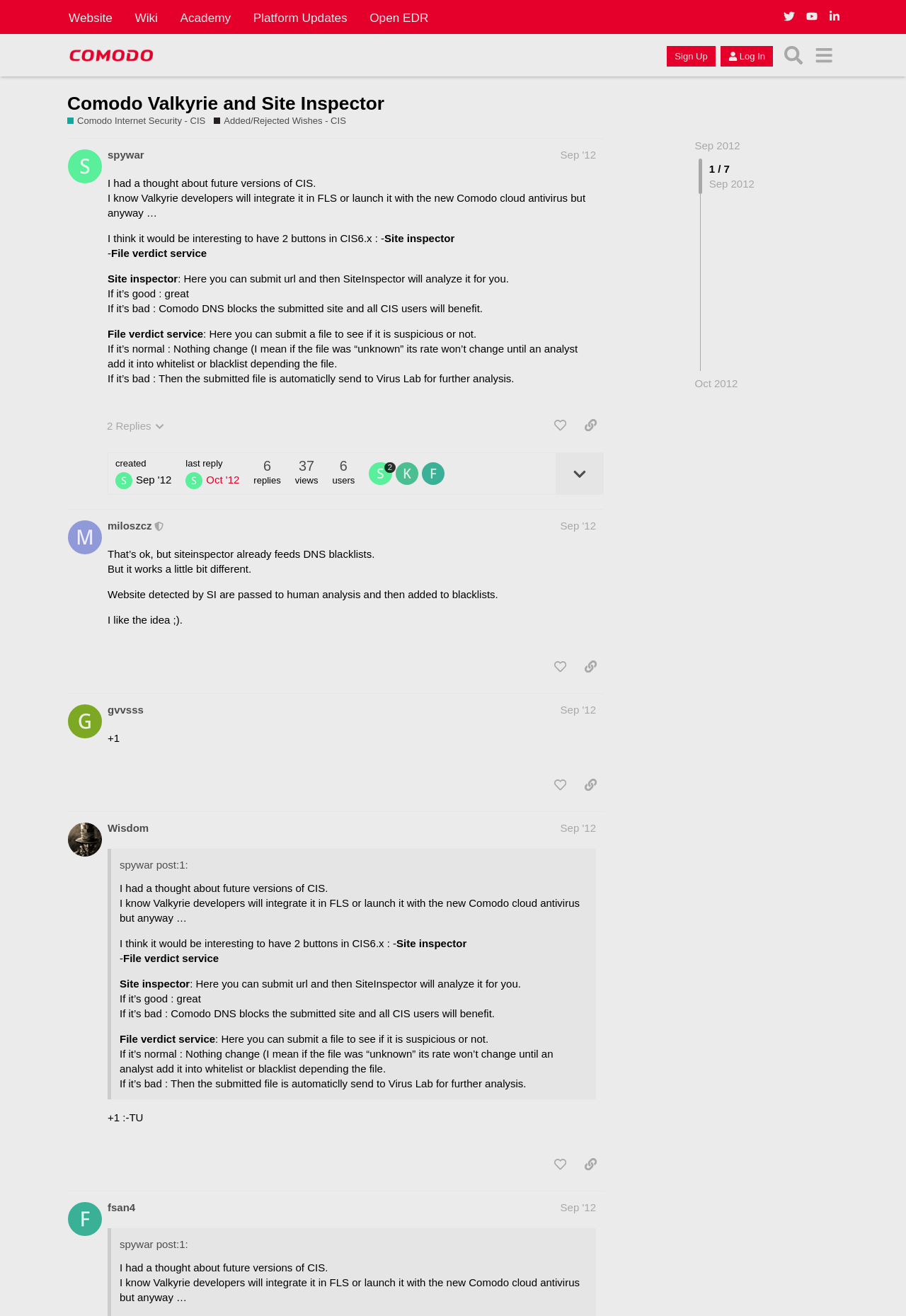Could you locate the bounding box coordinates for the section that should be clicked to accomplish this task: "View the post by spywar".

[0.075, 0.105, 0.755, 0.387]